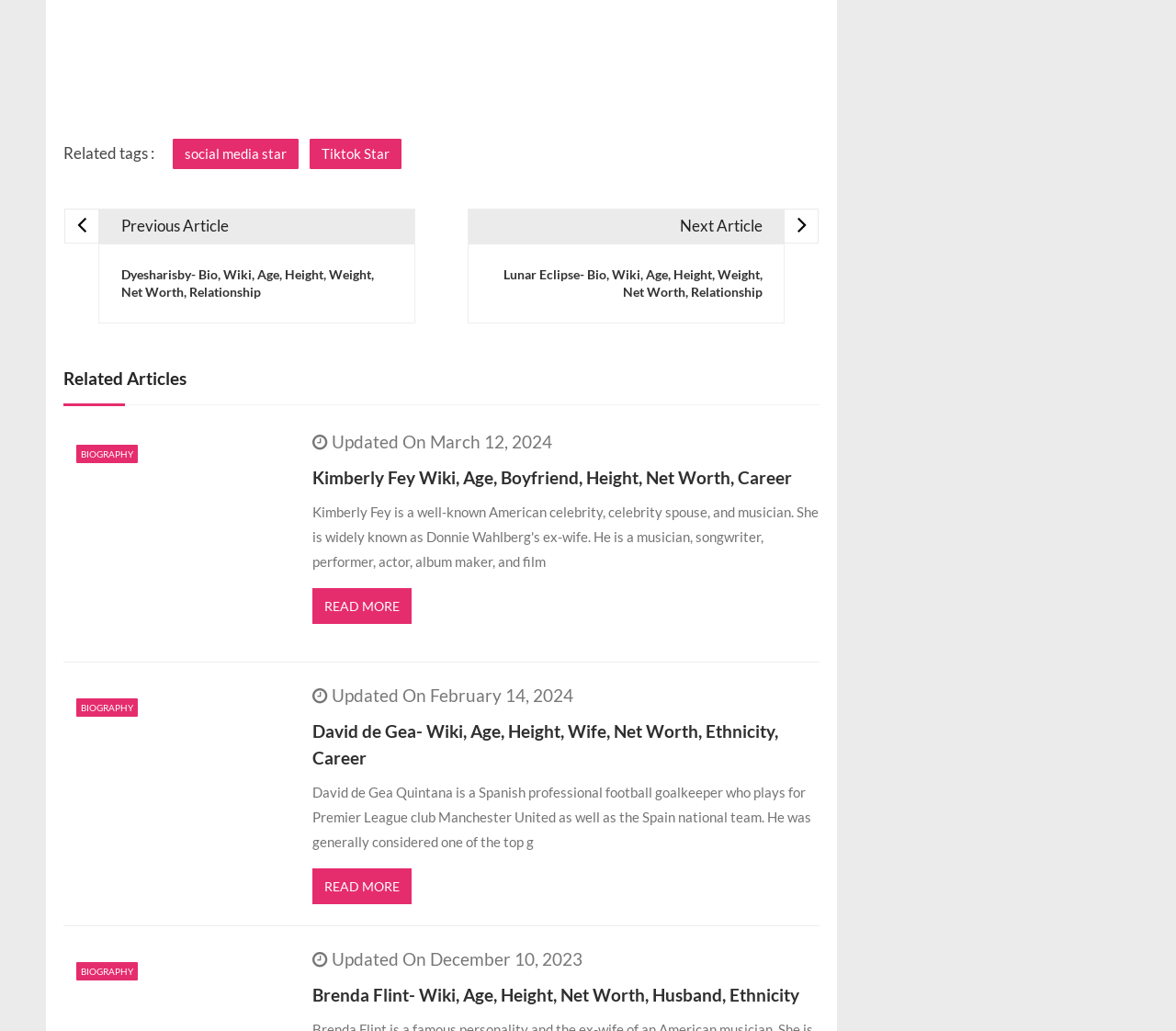What is the name of the football player mentioned in the second related article?
Provide an in-depth answer to the question, covering all aspects.

I looked at the second related article and found the heading 'David de Gea- Wiki, Age, Height, Wife, Net Worth, Ethnicity, Career', which indicates that the football player mentioned is David de Gea.